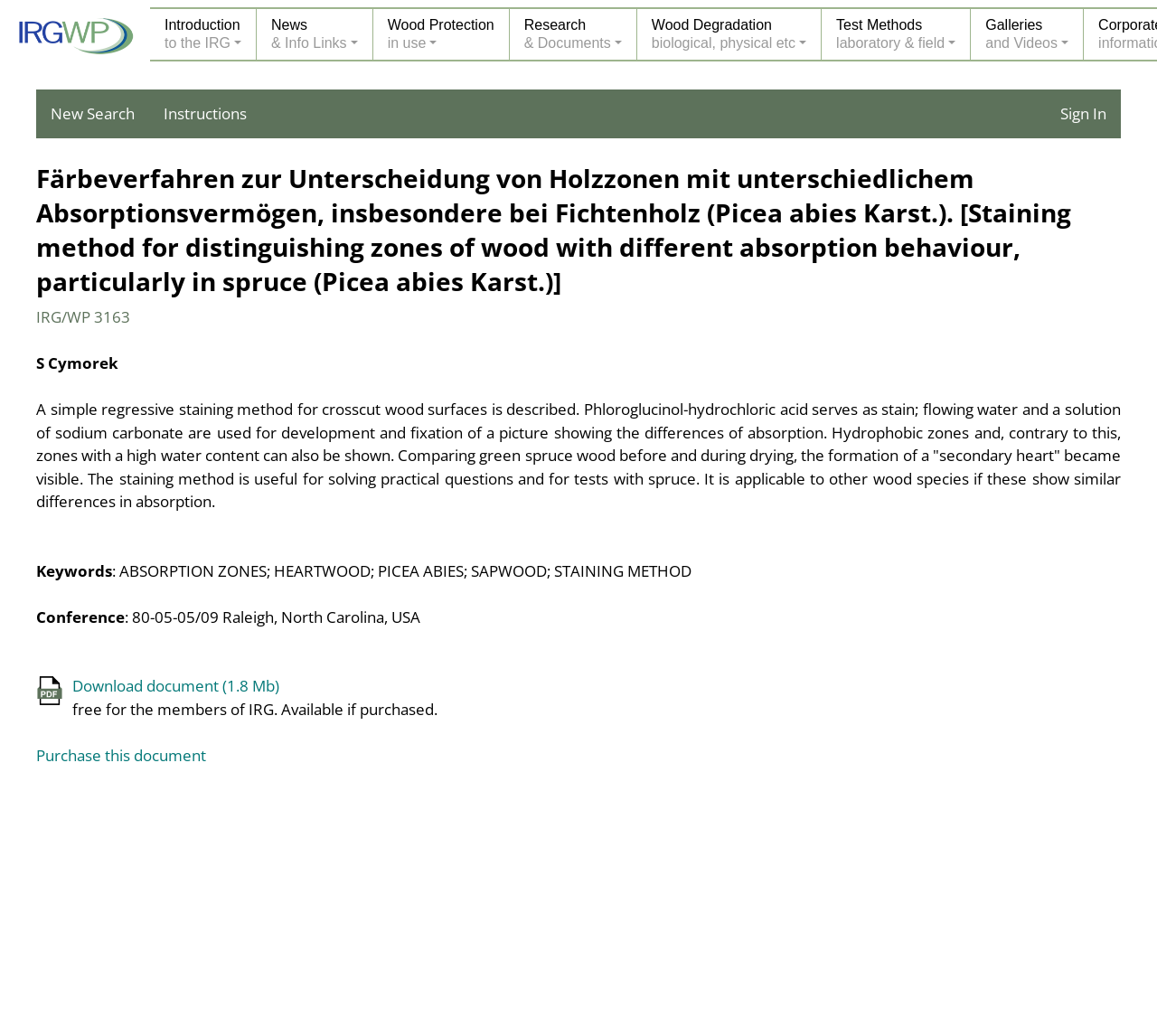Identify the bounding box coordinates for the element you need to click to achieve the following task: "Open the 'Introduction to the IRG' menu". Provide the bounding box coordinates as four float numbers between 0 and 1, in the form [left, top, right, bottom].

[0.13, 0.009, 0.221, 0.058]